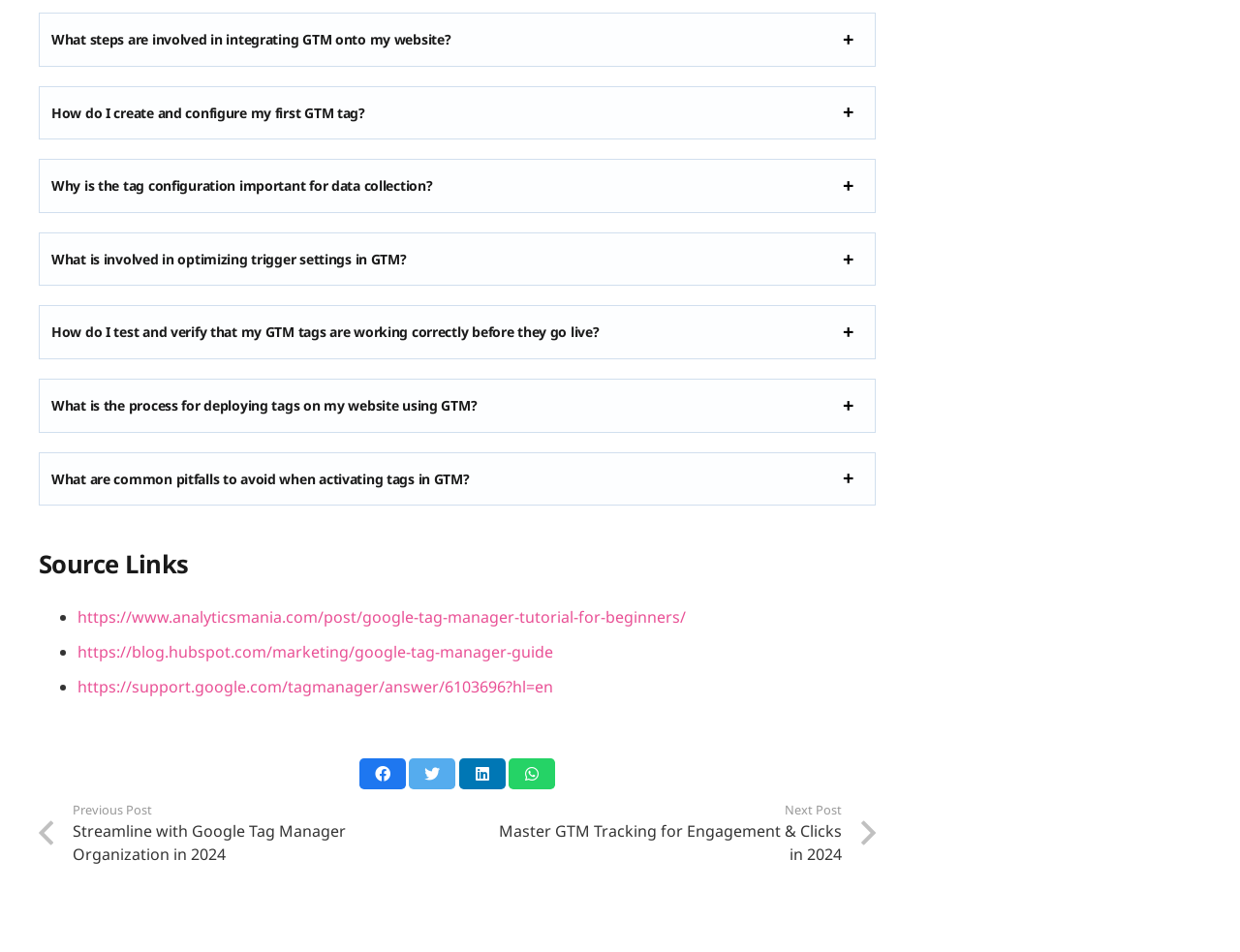Please identify the bounding box coordinates of the area that needs to be clicked to follow this instruction: "Click 'https://www.analyticsmania.com/post/google-tag-manager-tutorial-for-beginners/'".

[0.062, 0.637, 0.553, 0.66]